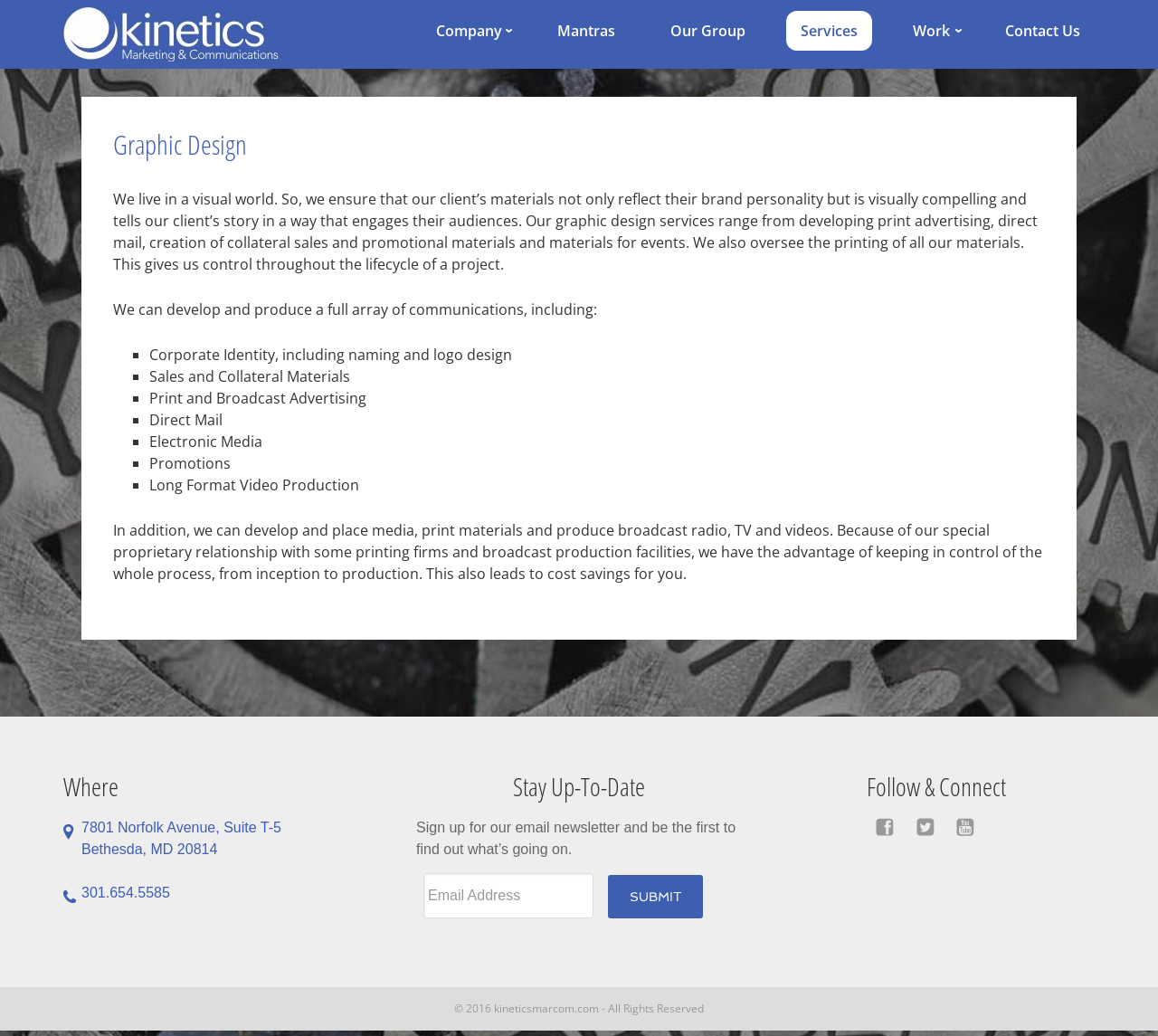Please find the bounding box coordinates of the element that you should click to achieve the following instruction: "Click on the 'Contact Us' link". The coordinates should be presented as four float numbers between 0 and 1: [left, top, right, bottom].

[0.855, 0.009, 0.945, 0.049]